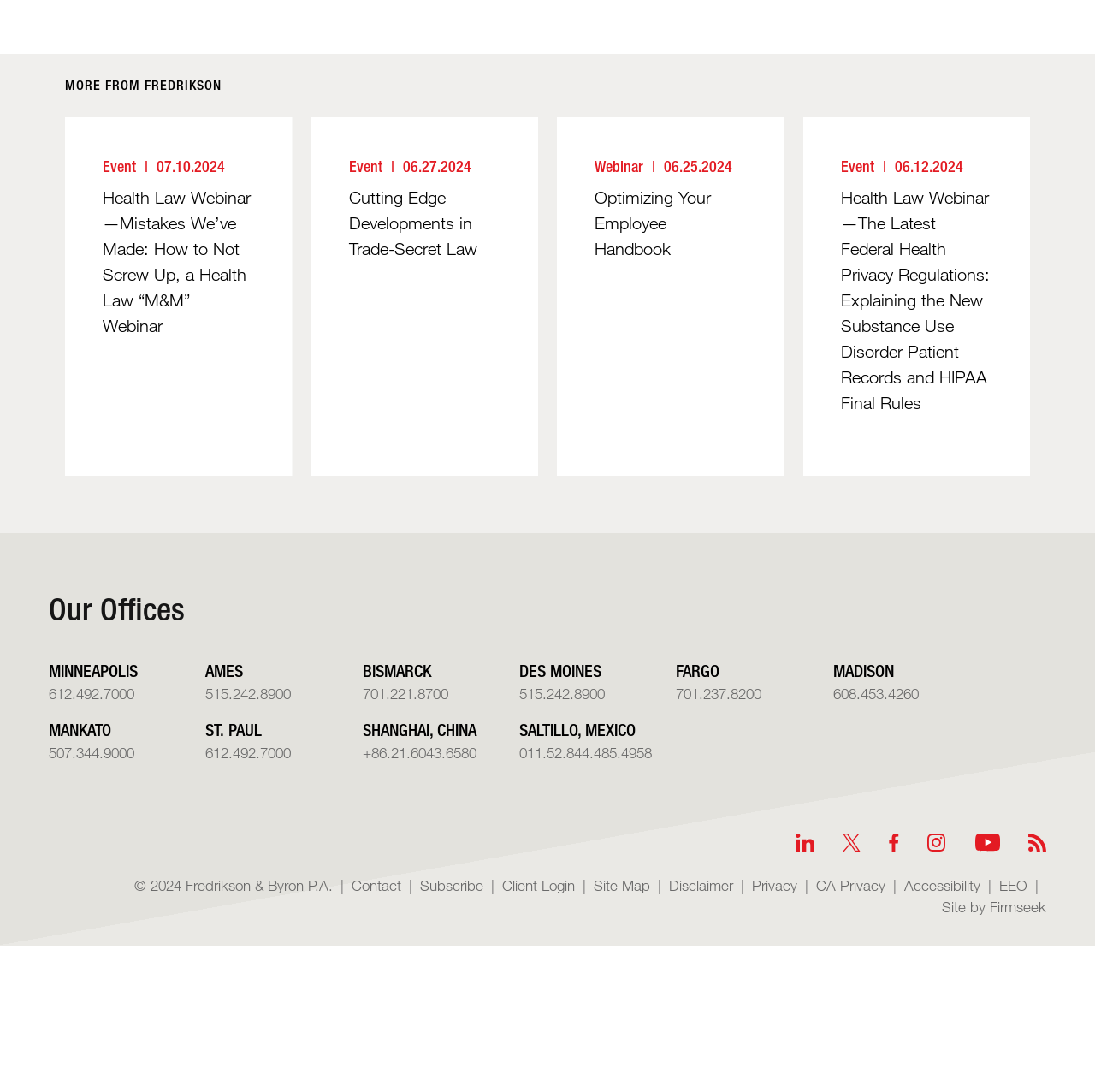Identify the bounding box coordinates for the region of the element that should be clicked to carry out the instruction: "Contact the company". The bounding box coordinates should be four float numbers between 0 and 1, i.e., [left, top, right, bottom].

[0.321, 0.802, 0.366, 0.819]